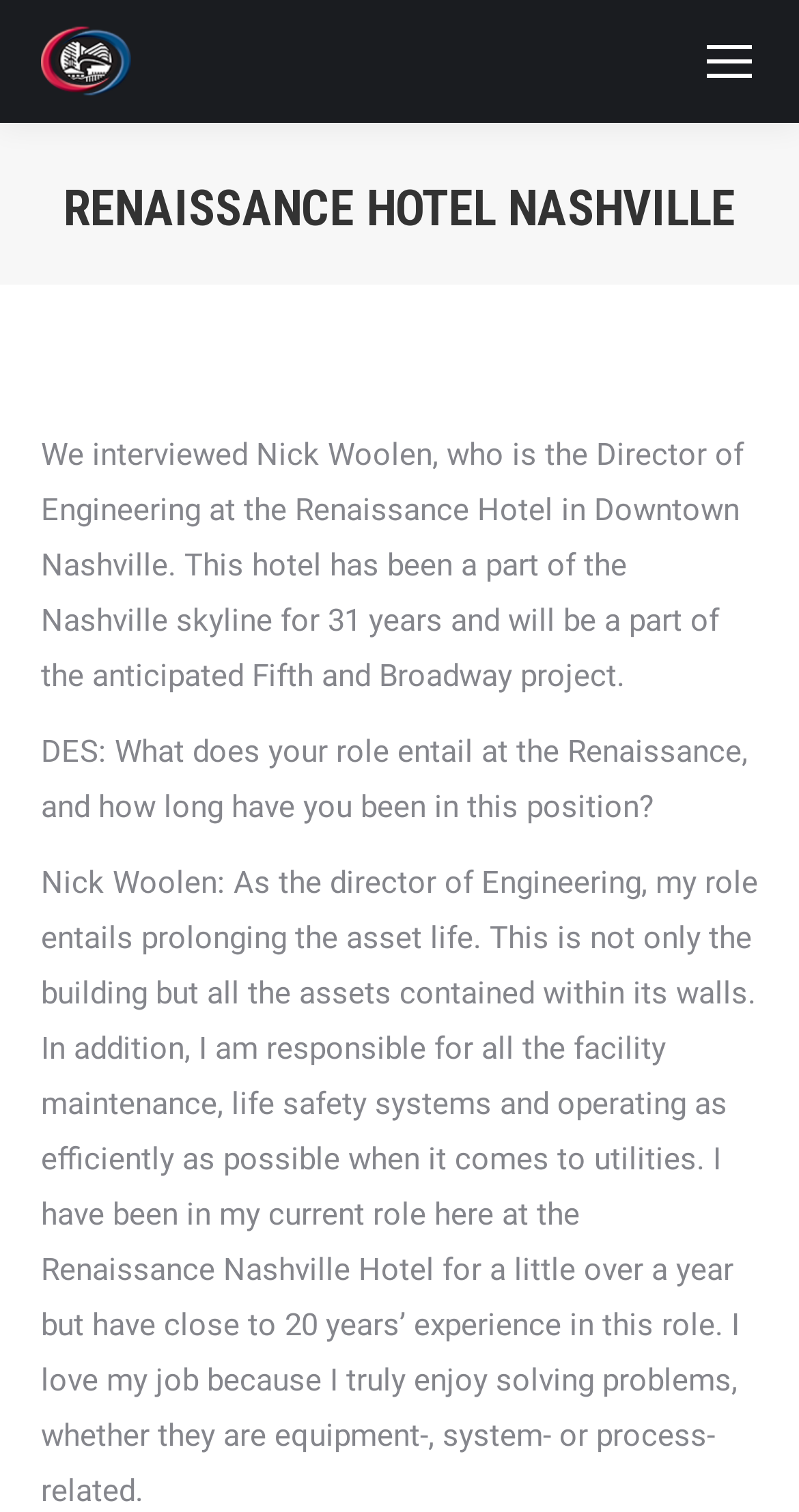Identify and extract the main heading from the webpage.

RENAISSANCE HOTEL NASHVILLE